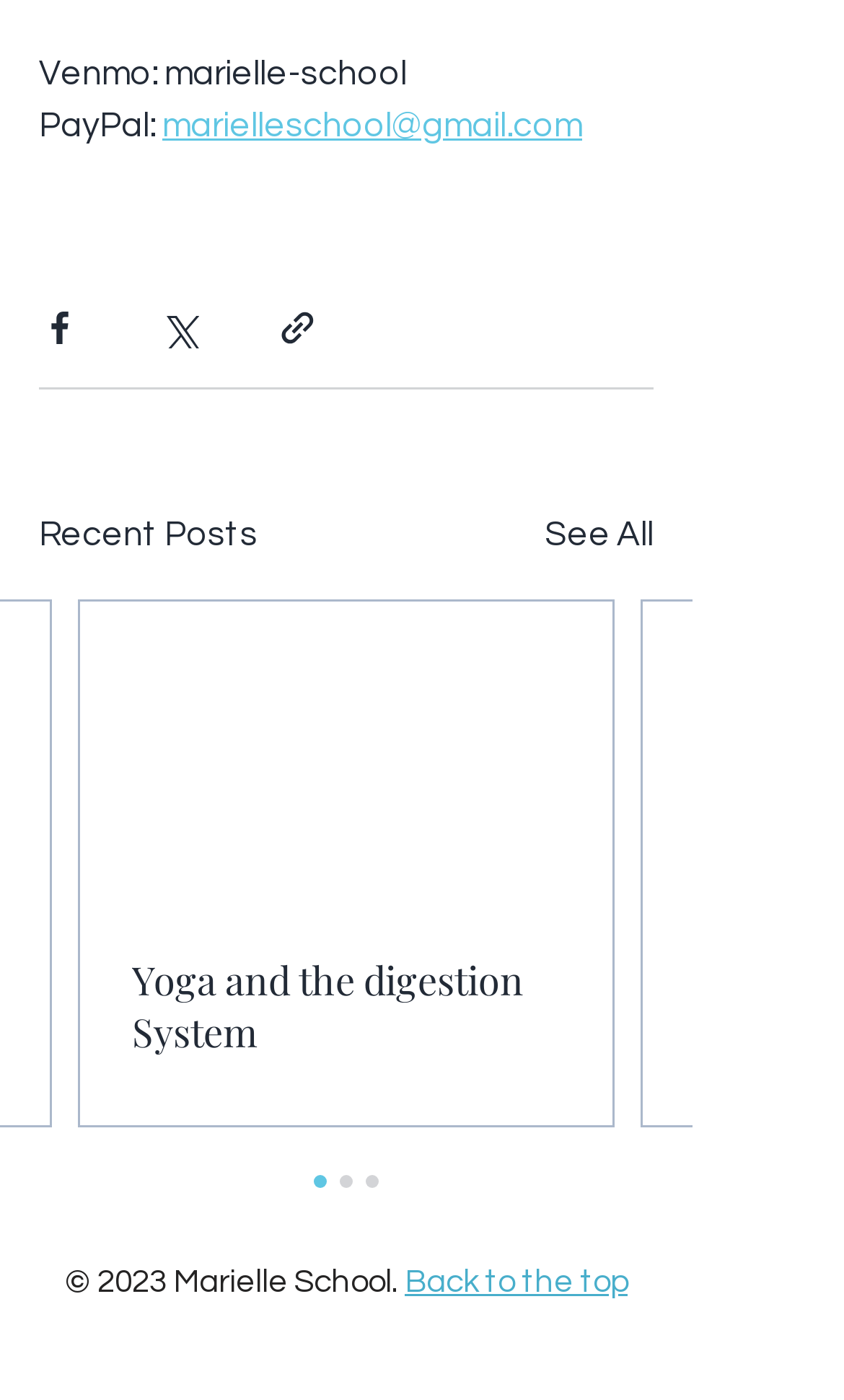Determine the bounding box of the UI component based on this description: "Back to the top". The bounding box coordinates should be four float values between 0 and 1, i.e., [left, top, right, bottom].

[0.479, 0.904, 0.744, 0.927]